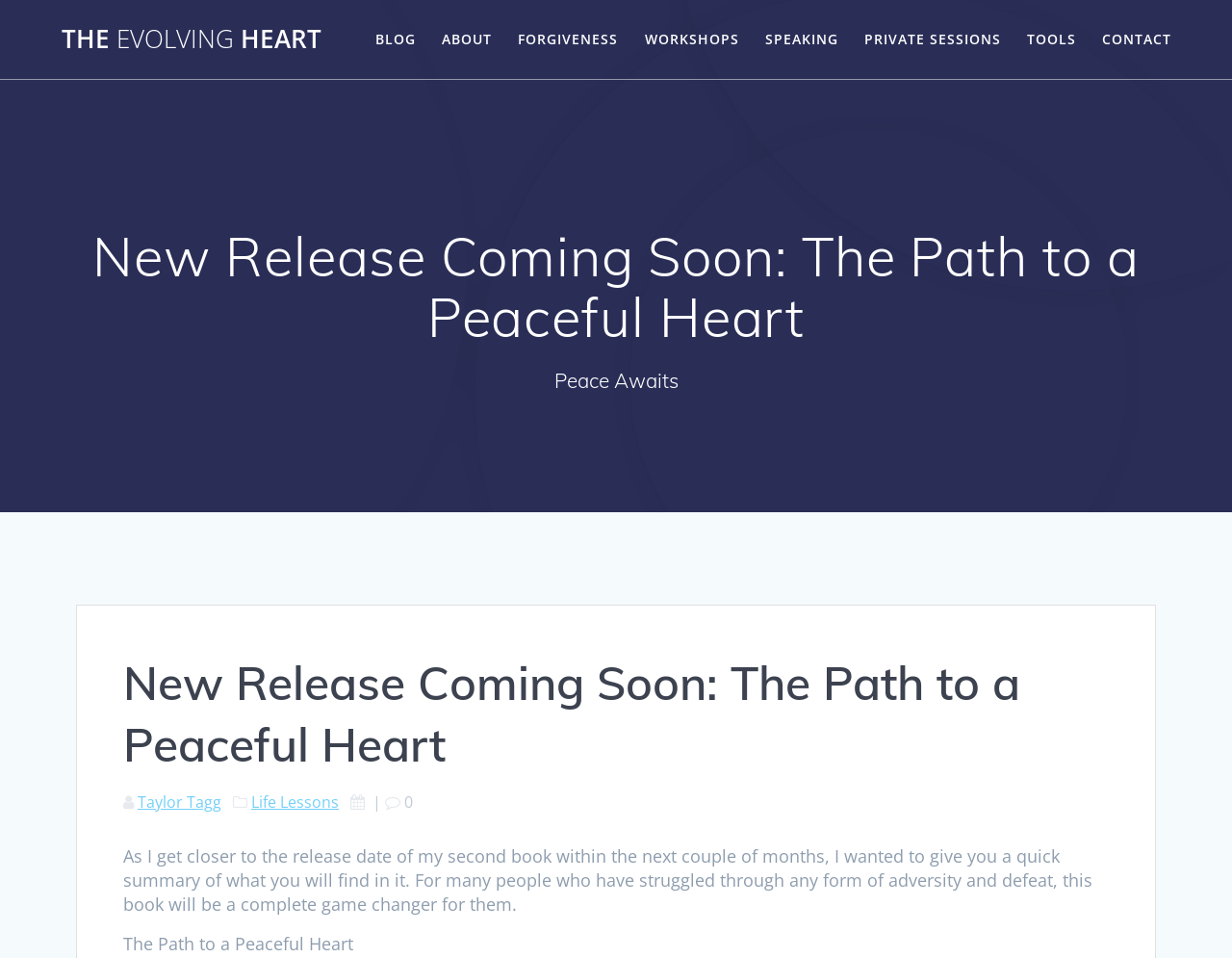Locate the bounding box coordinates of the element that should be clicked to execute the following instruction: "read the summary of the new book".

[0.1, 0.831, 0.887, 0.906]